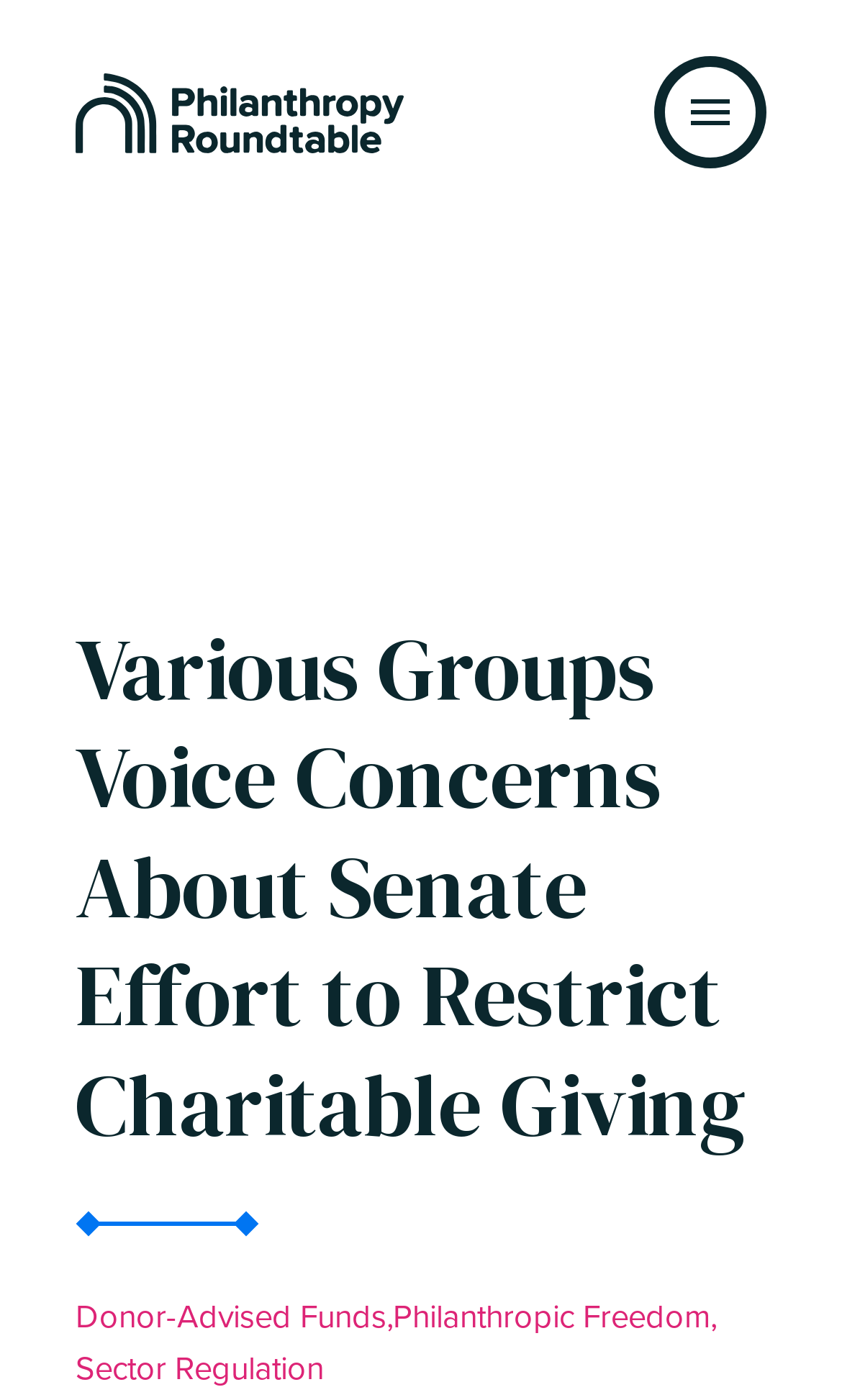What is the theme of the icons?
Examine the image and give a concise answer in one word or a short phrase.

Vectors